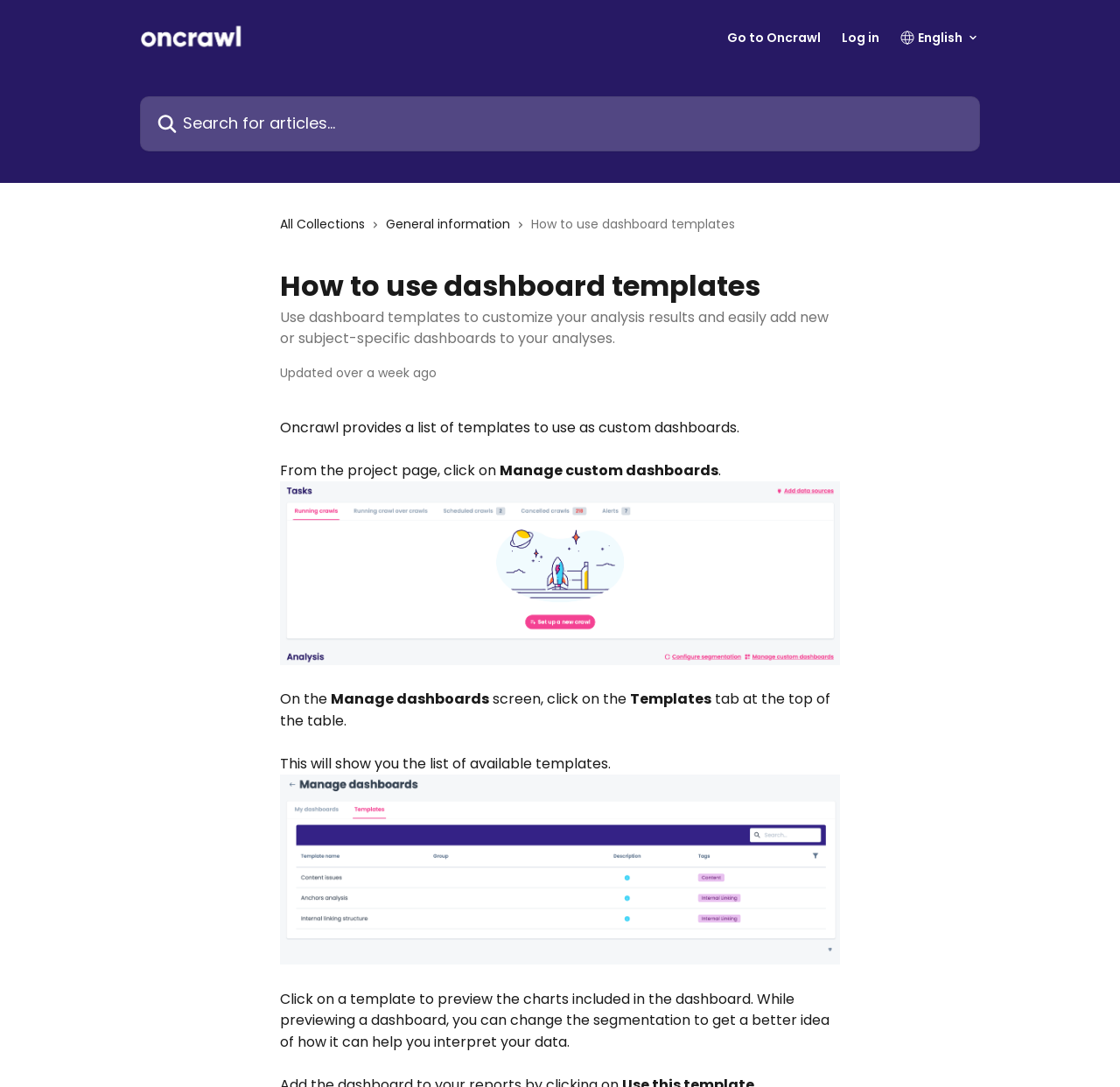Answer the question with a single word or phrase: 
What is the purpose of dashboard templates?

Customize analysis results